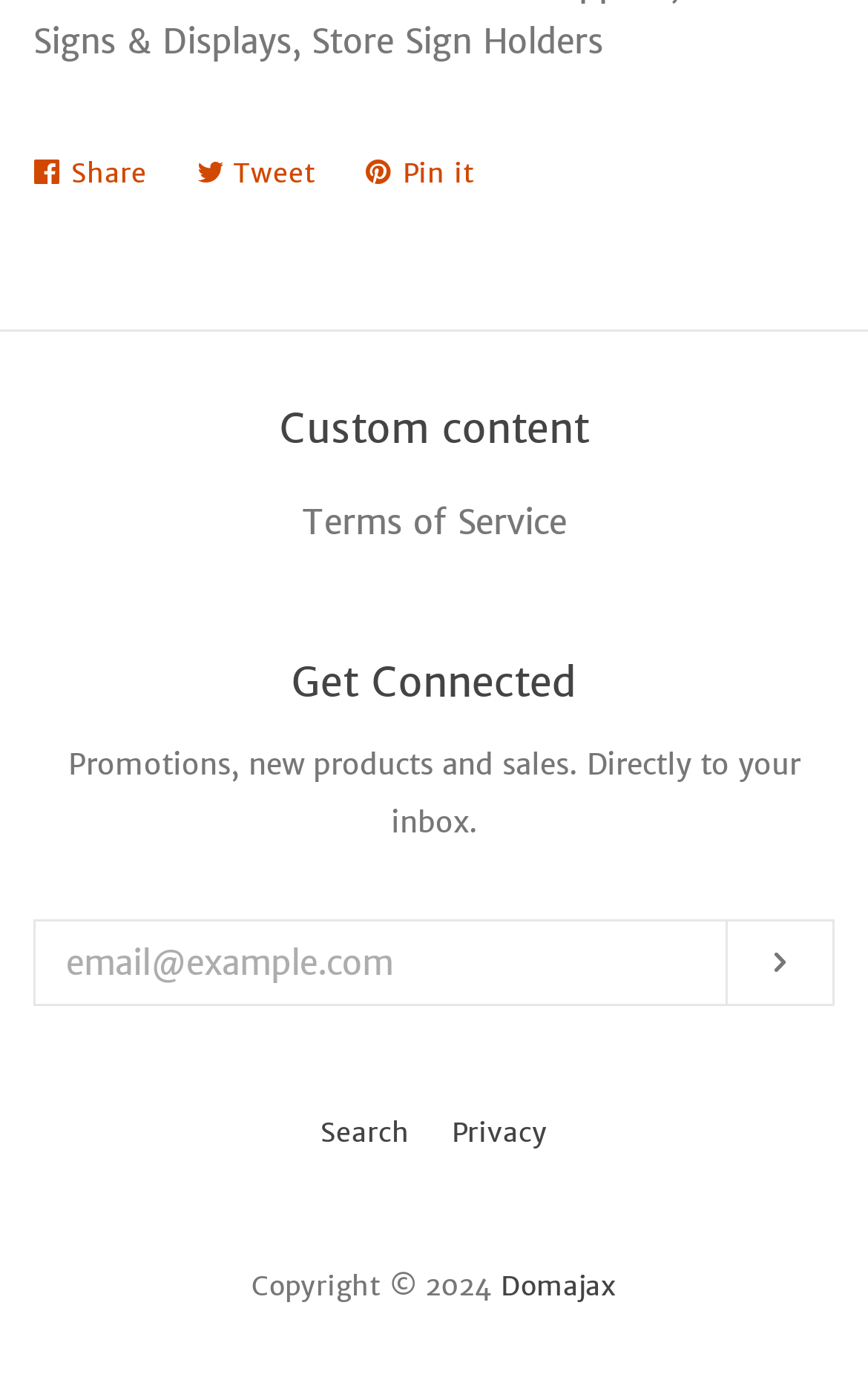Determine the bounding box coordinates for the UI element matching this description: "Pin it Pin on Pinterest".

[0.421, 0.098, 0.572, 0.153]